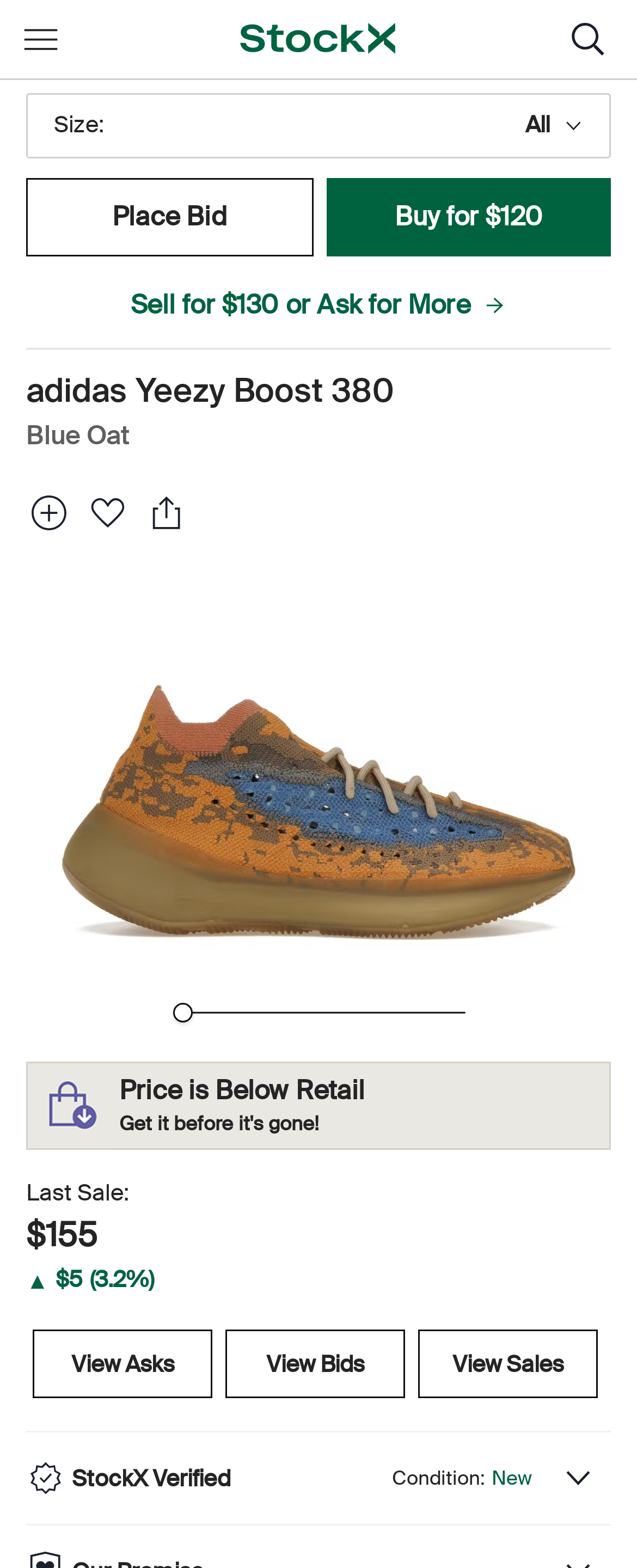Examine the image carefully and respond to the question with a detailed answer: 
What is the condition of the shoe?

The answer can be found by looking at the link with the text 'Condition: New' which is located at the bottom of the page, indicating the condition of the shoe.